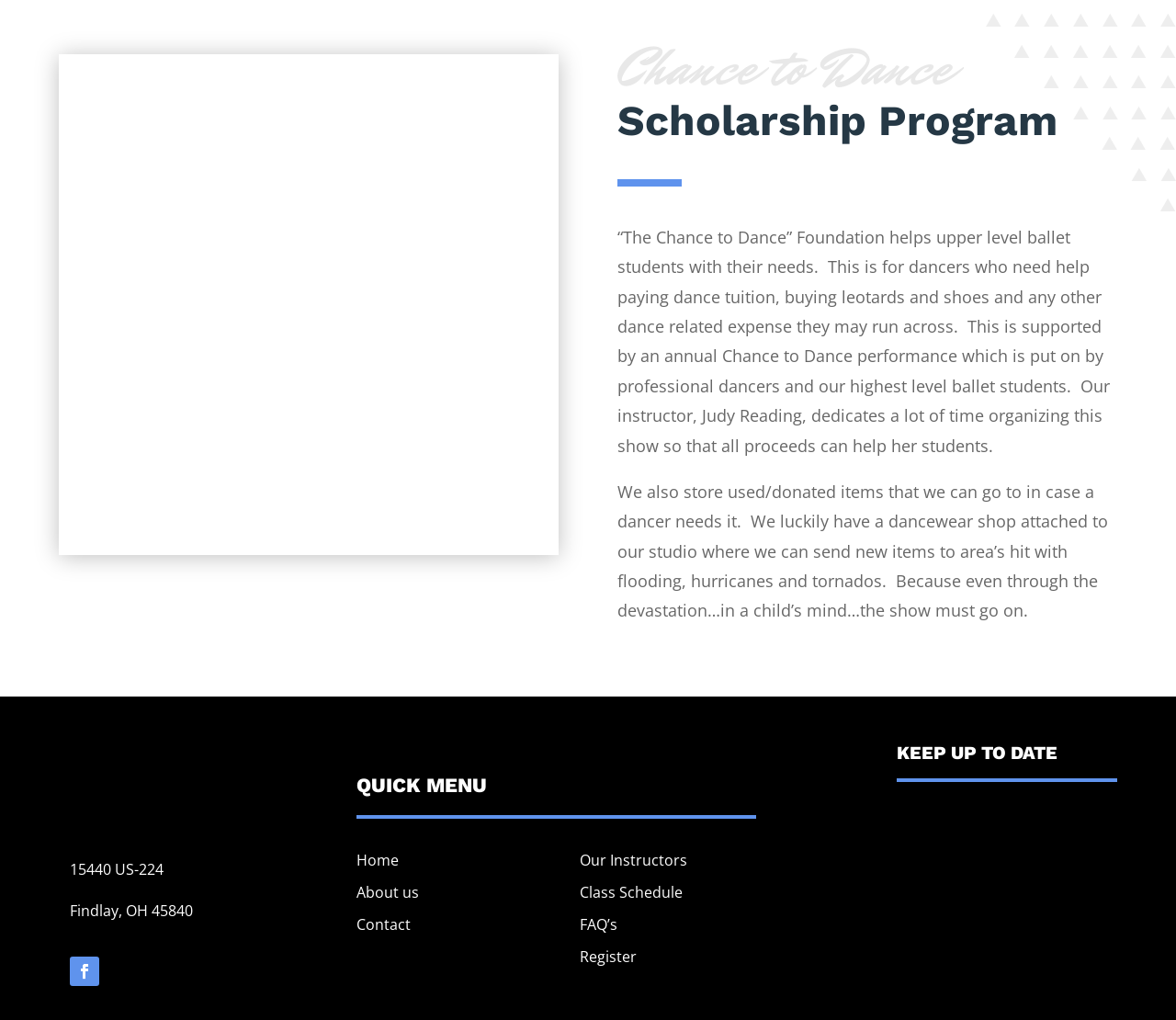Respond to the following question using a concise word or phrase: 
What is the purpose of the annual performance?

To help students